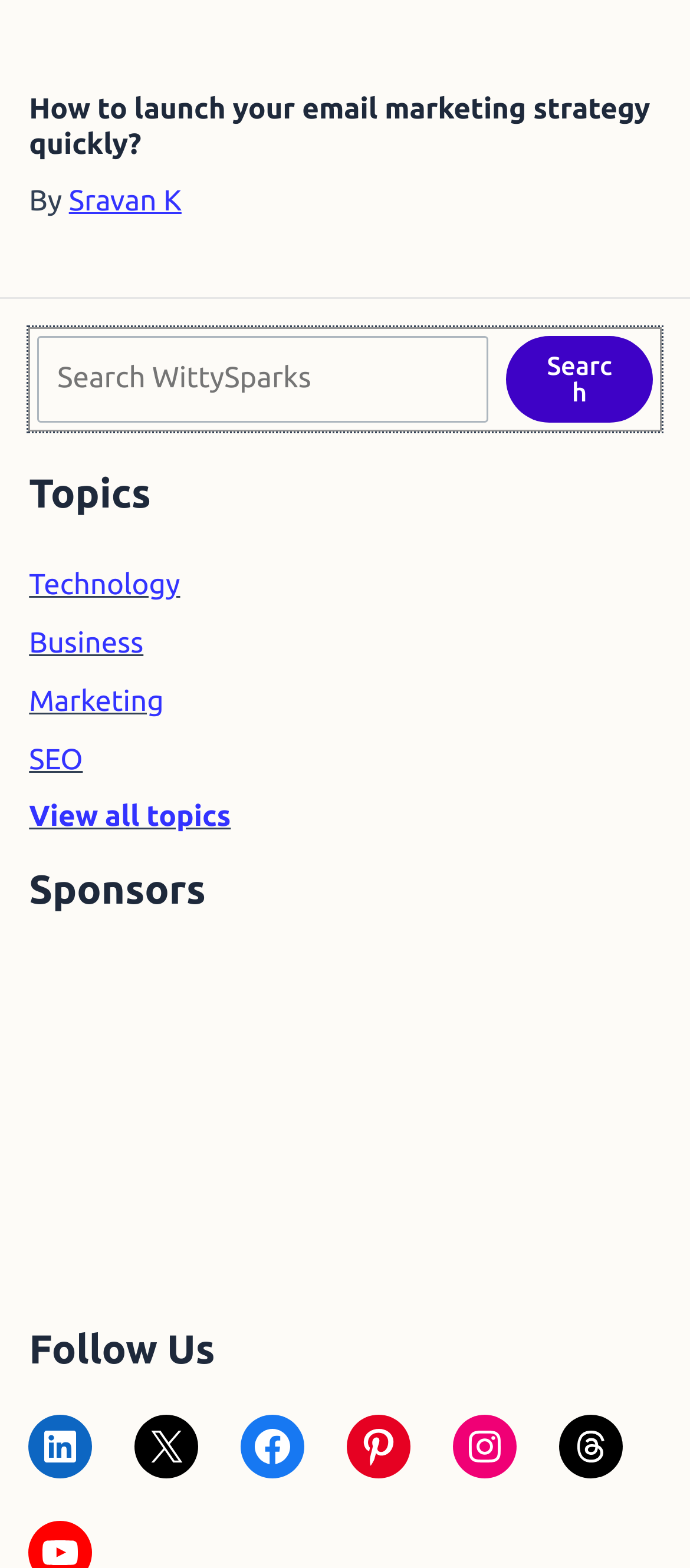Please determine the bounding box coordinates of the element to click in order to execute the following instruction: "Follow WittySparks on Twitter". The coordinates should be four float numbers between 0 and 1, specified as [left, top, right, bottom].

[0.196, 0.902, 0.288, 0.942]